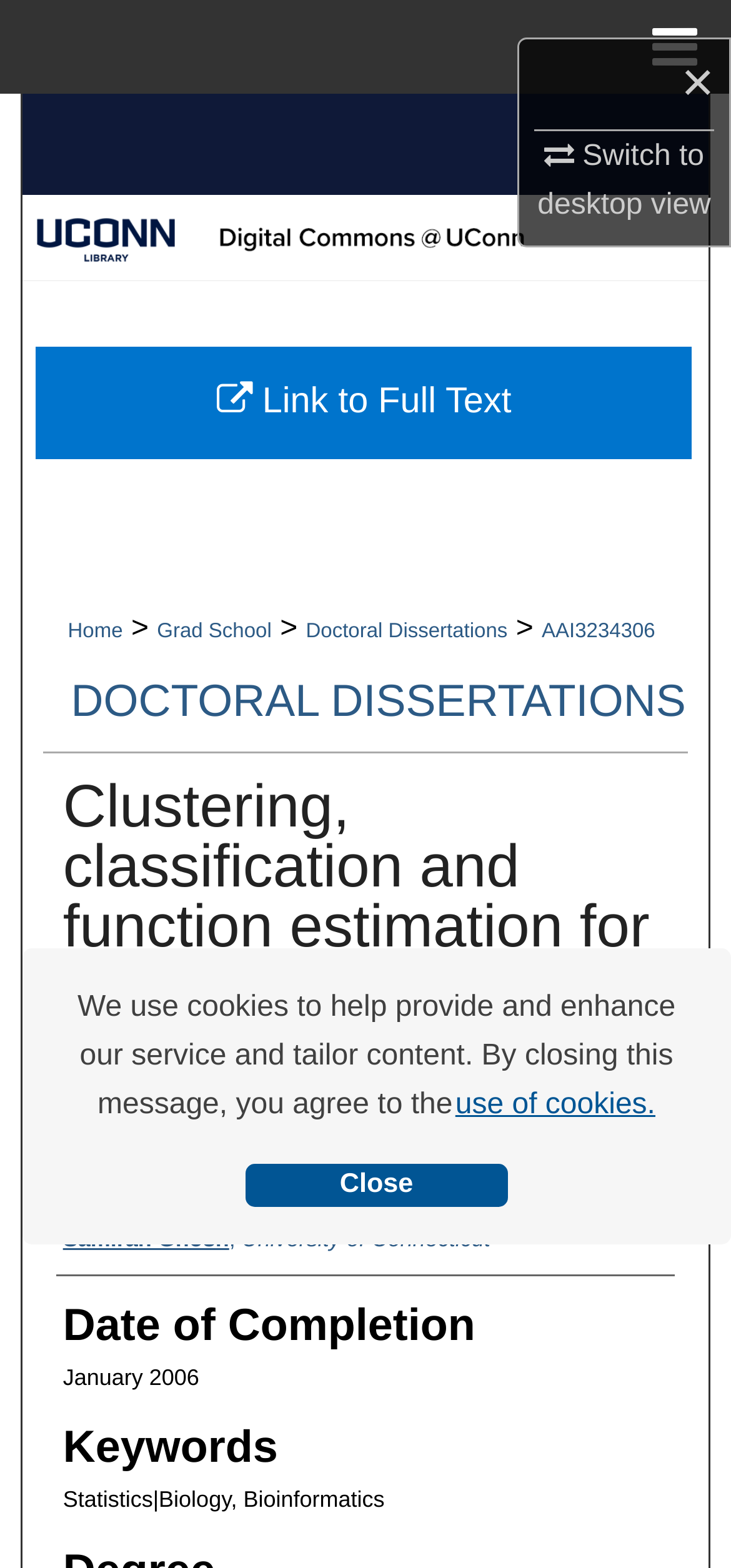Determine the bounding box coordinates of the target area to click to execute the following instruction: "Link to Full Text."

[0.049, 0.168, 0.947, 0.239]